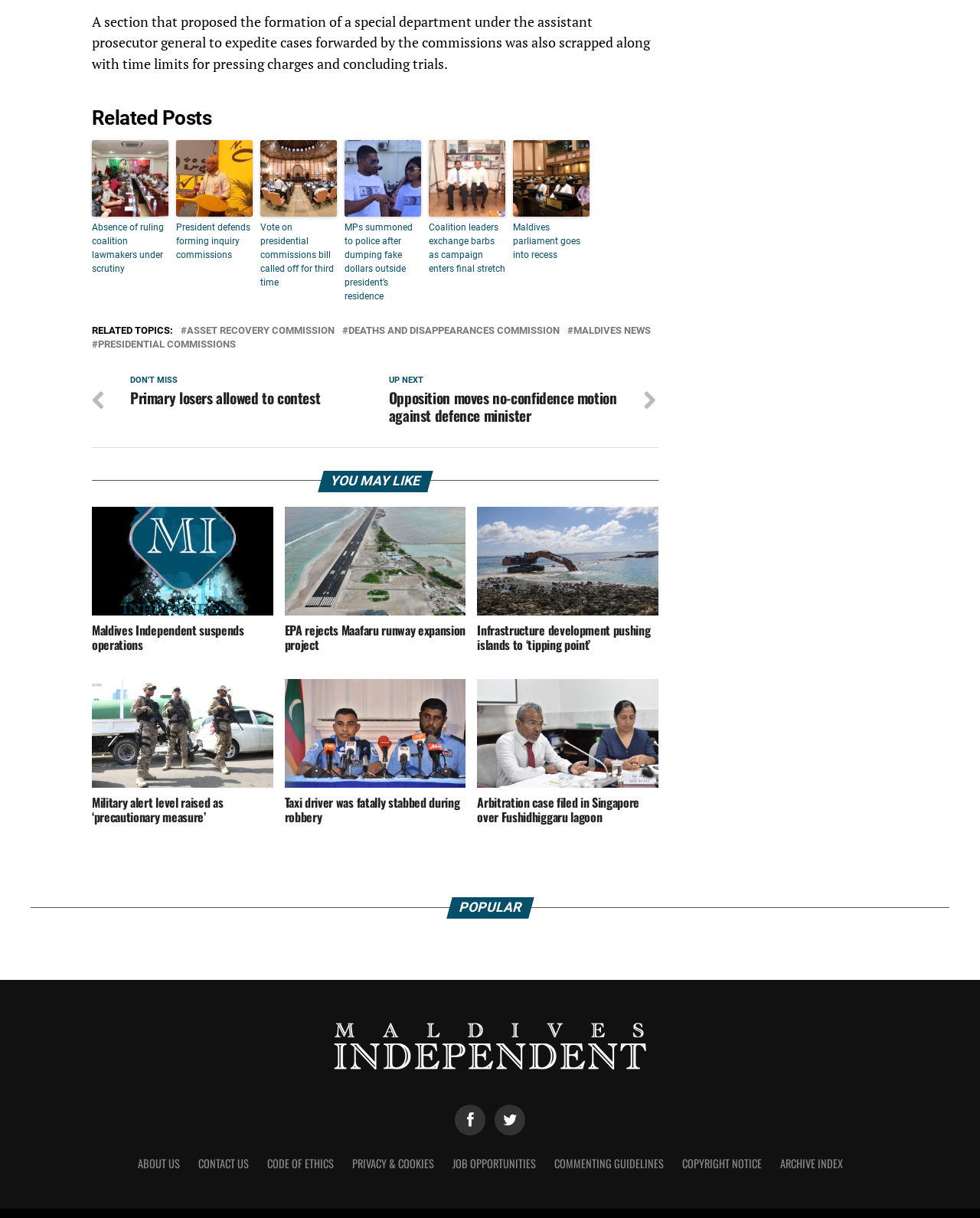What type of website is this?
Provide a one-word or short-phrase answer based on the image.

News website